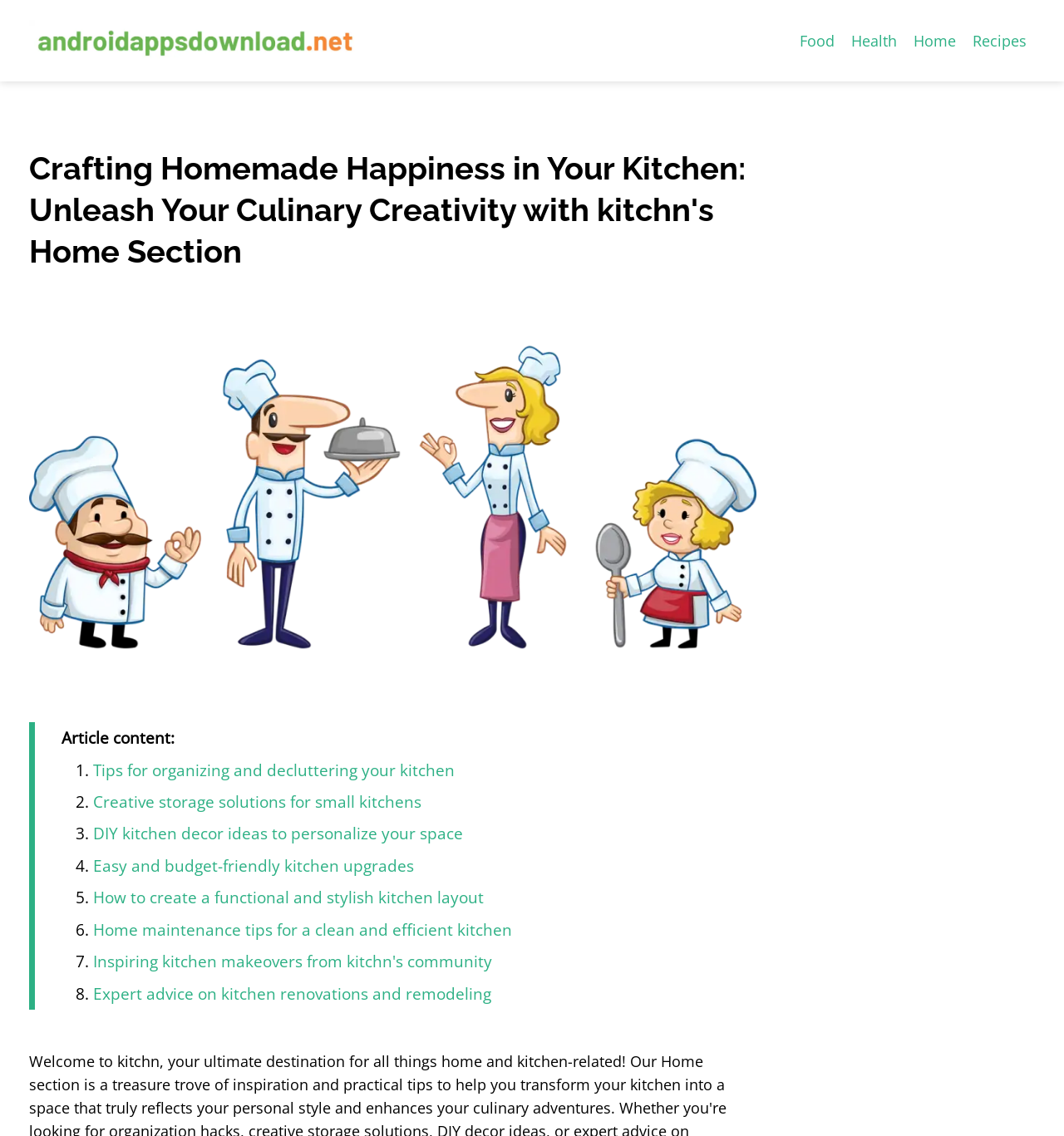Identify the bounding box coordinates of the area that should be clicked in order to complete the given instruction: "Click on the 'Food' link". The bounding box coordinates should be four float numbers between 0 and 1, i.e., [left, top, right, bottom].

[0.744, 0.023, 0.792, 0.048]